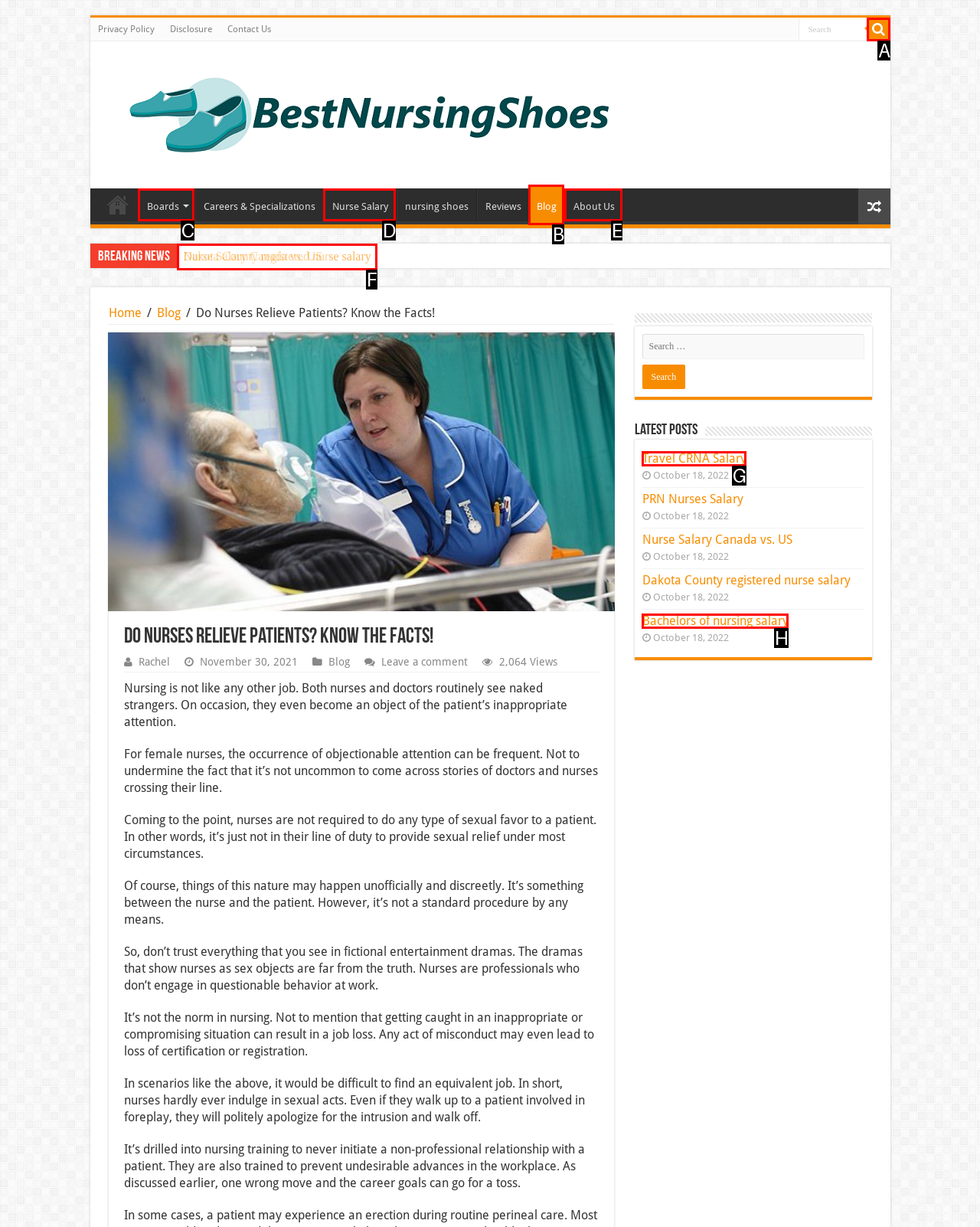Tell me the letter of the UI element to click in order to accomplish the following task: View the 'About' page
Answer with the letter of the chosen option from the given choices directly.

None